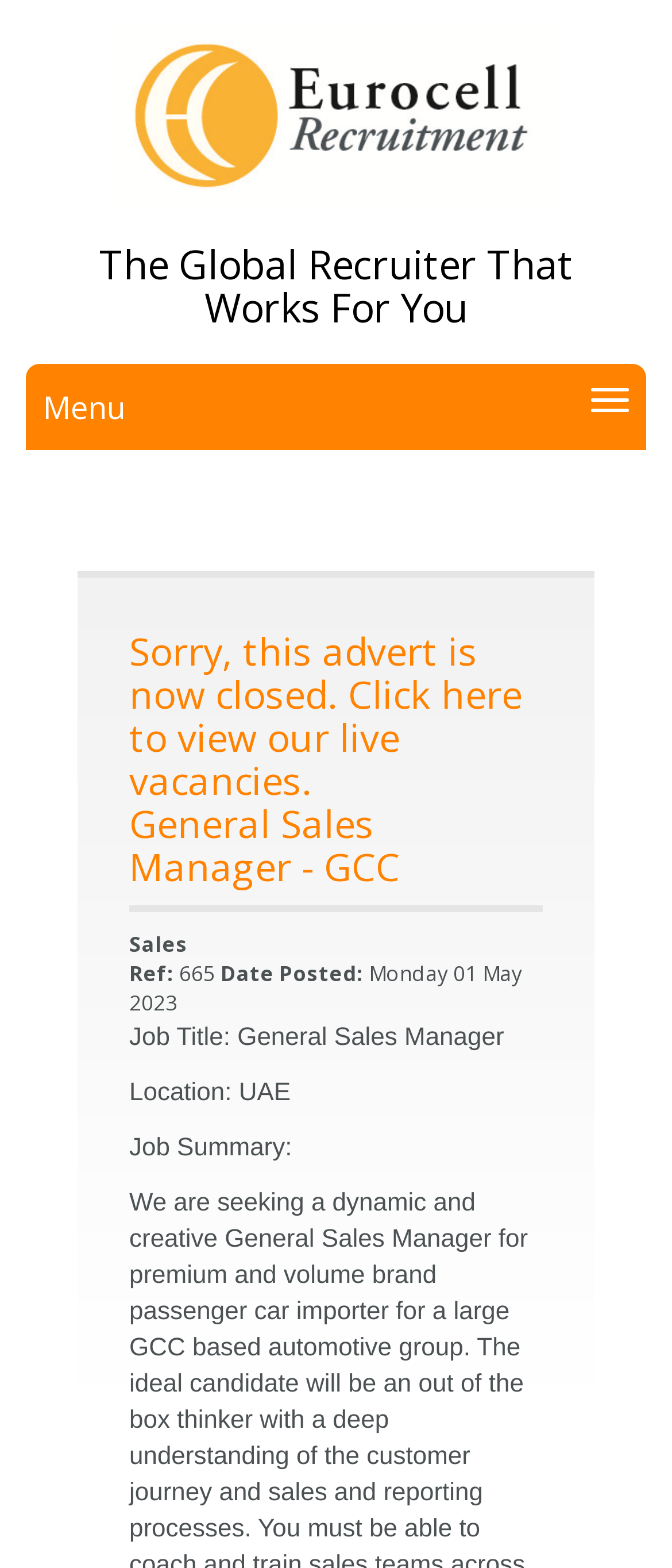What is the date the job was posted?
Look at the image and provide a detailed response to the question.

I found the date the job was posted by looking at the static text element with the content 'Monday 01 May 2023' which is located in the middle of the webpage, below the job reference number.